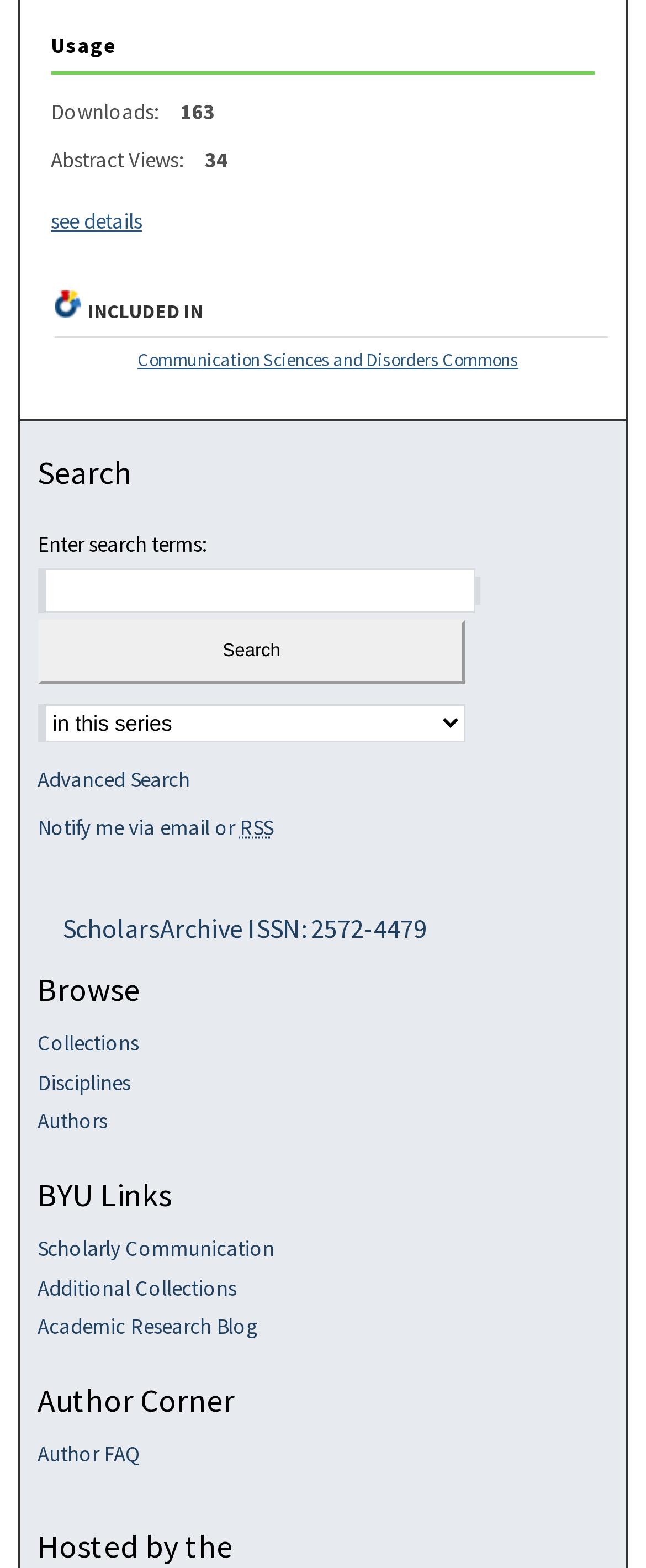Please specify the bounding box coordinates of the clickable section necessary to execute the following command: "Search for something".

[0.058, 0.256, 0.736, 0.285]